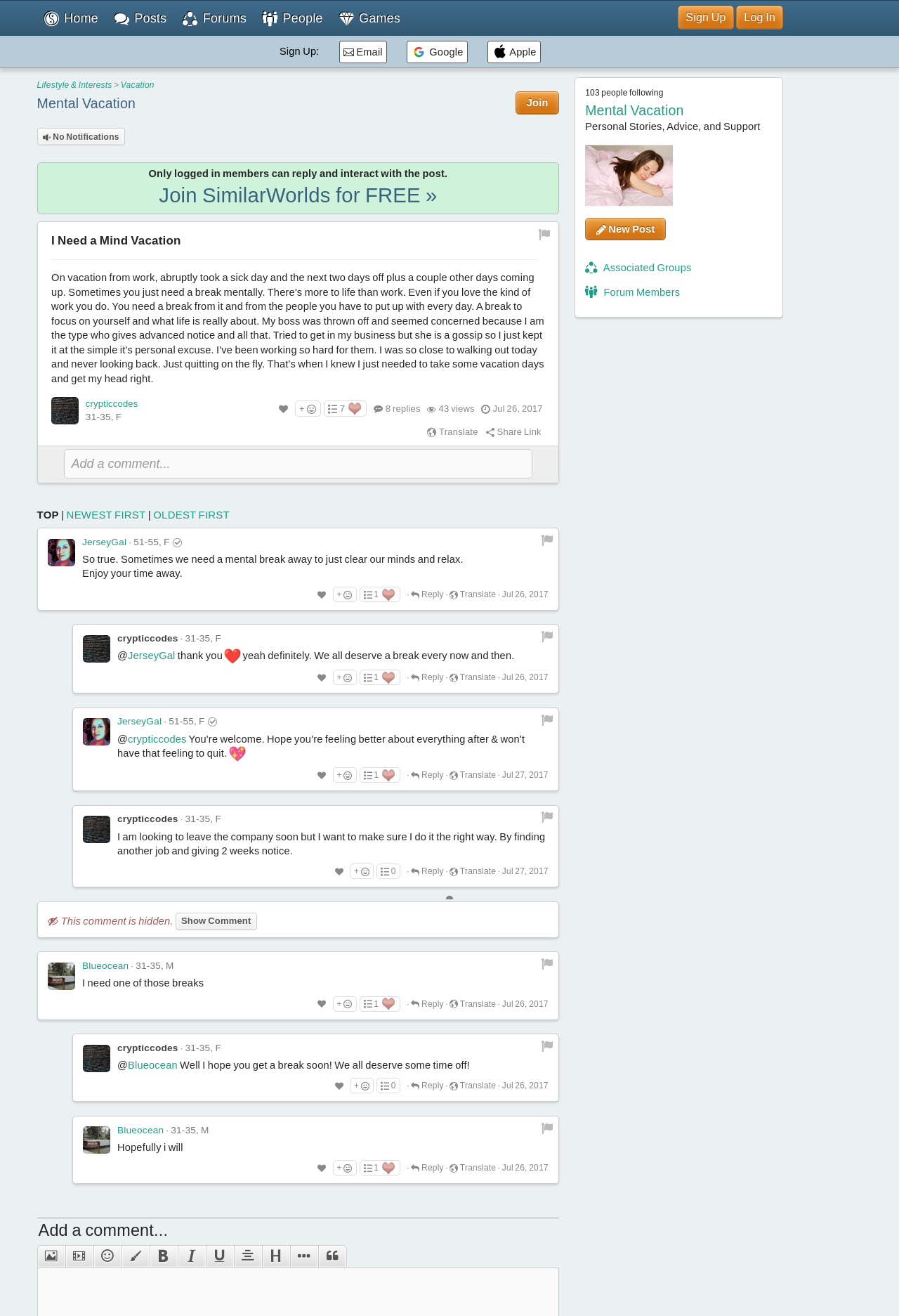What is the age range of JerseyGal?
Analyze the image and provide a thorough answer to the question.

The age range of JerseyGal is 51-55, which is indicated by the text '51-55, F' next to JerseyGal's username.